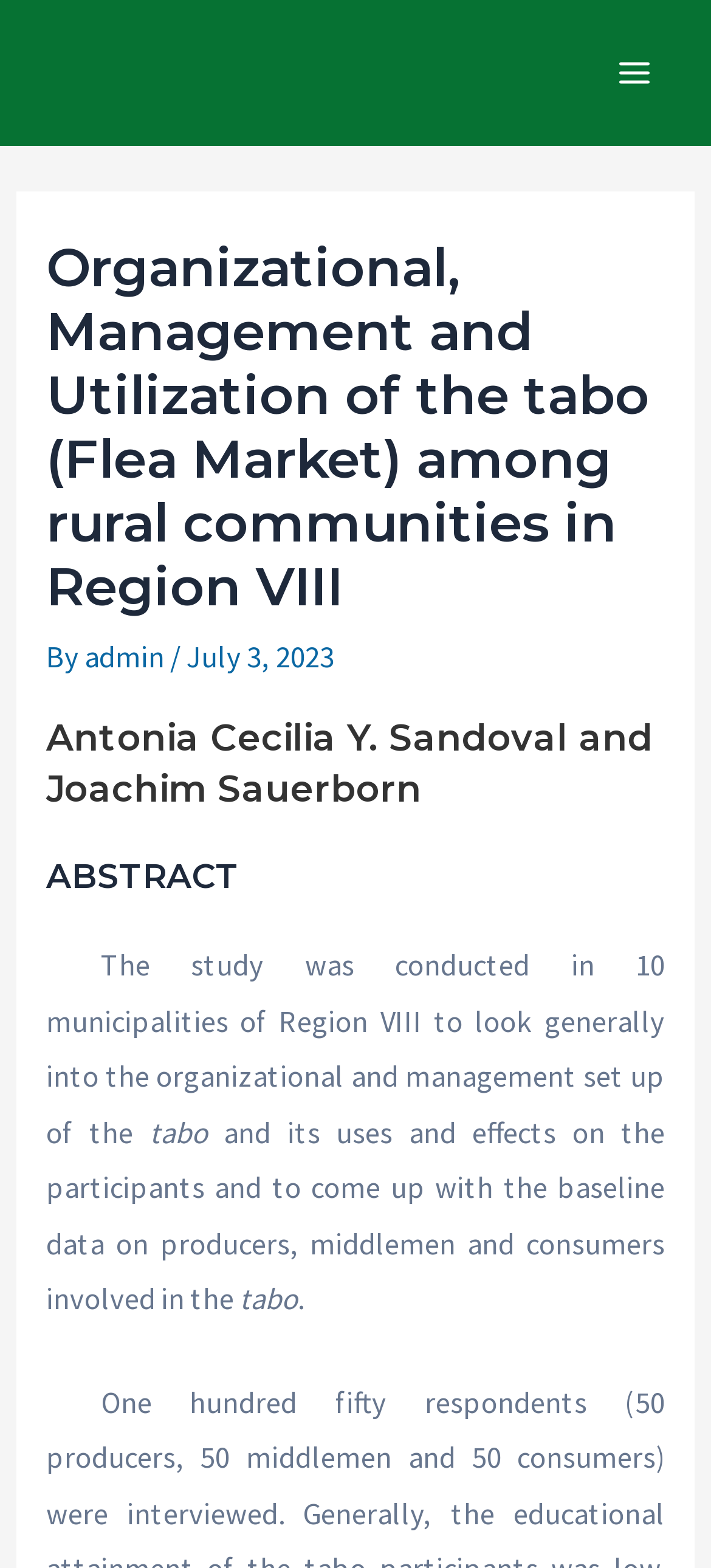Bounding box coordinates are specified in the format (top-left x, top-left y, bottom-right x, bottom-right y). All values are floating point numbers bounded between 0 and 1. Please provide the bounding box coordinate of the region this sentence describes: Main Menu

[0.834, 0.021, 0.949, 0.072]